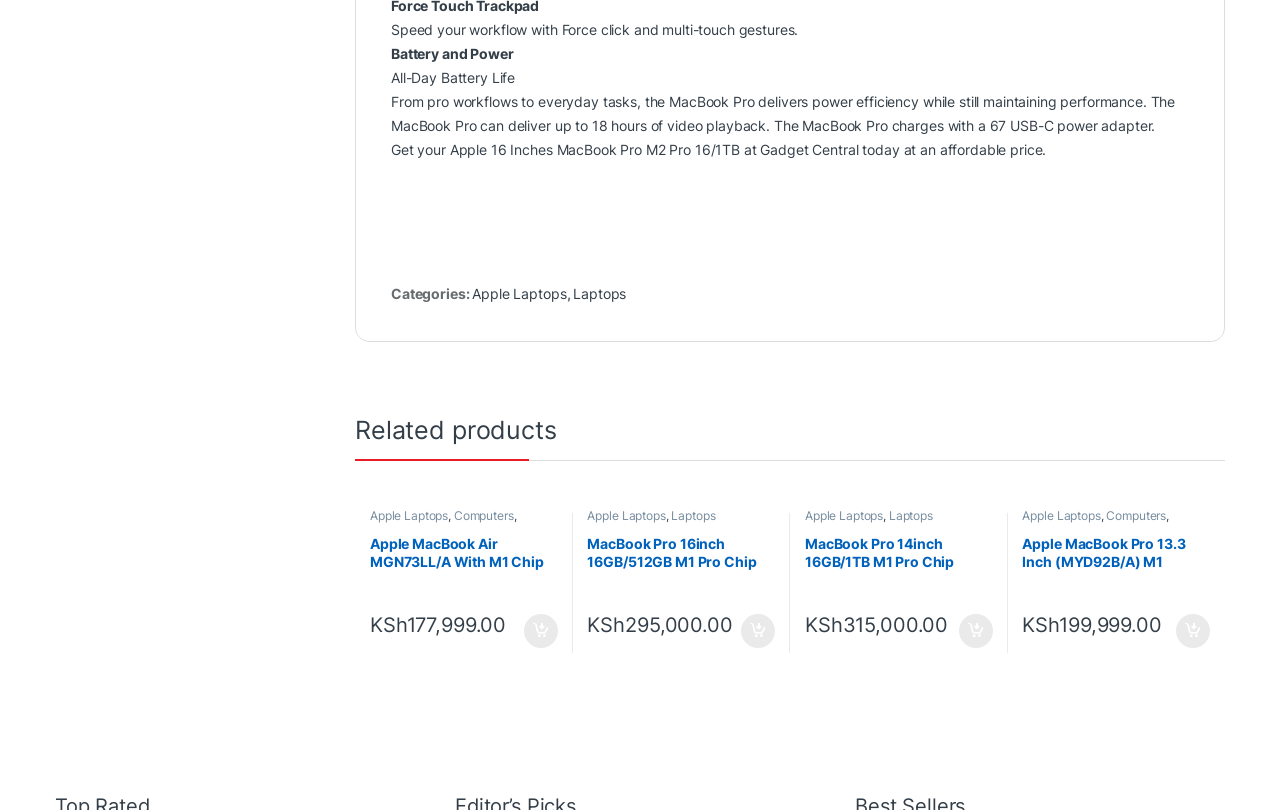Please locate the bounding box coordinates of the element's region that needs to be clicked to follow the instruction: "Click on the 'POV-Ray' link". The bounding box coordinates should be provided as four float numbers between 0 and 1, i.e., [left, top, right, bottom].

None